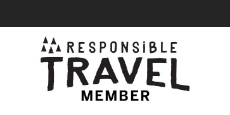What is the focus of the organization's tourism practices?
Look at the image and respond to the question as thoroughly as possible.

The logo and its description suggest that the organization is dedicated to promoting eco-friendly travel experiences that support local communities and protect natural resources, aligning with the increasing demand for conscientious travel options.